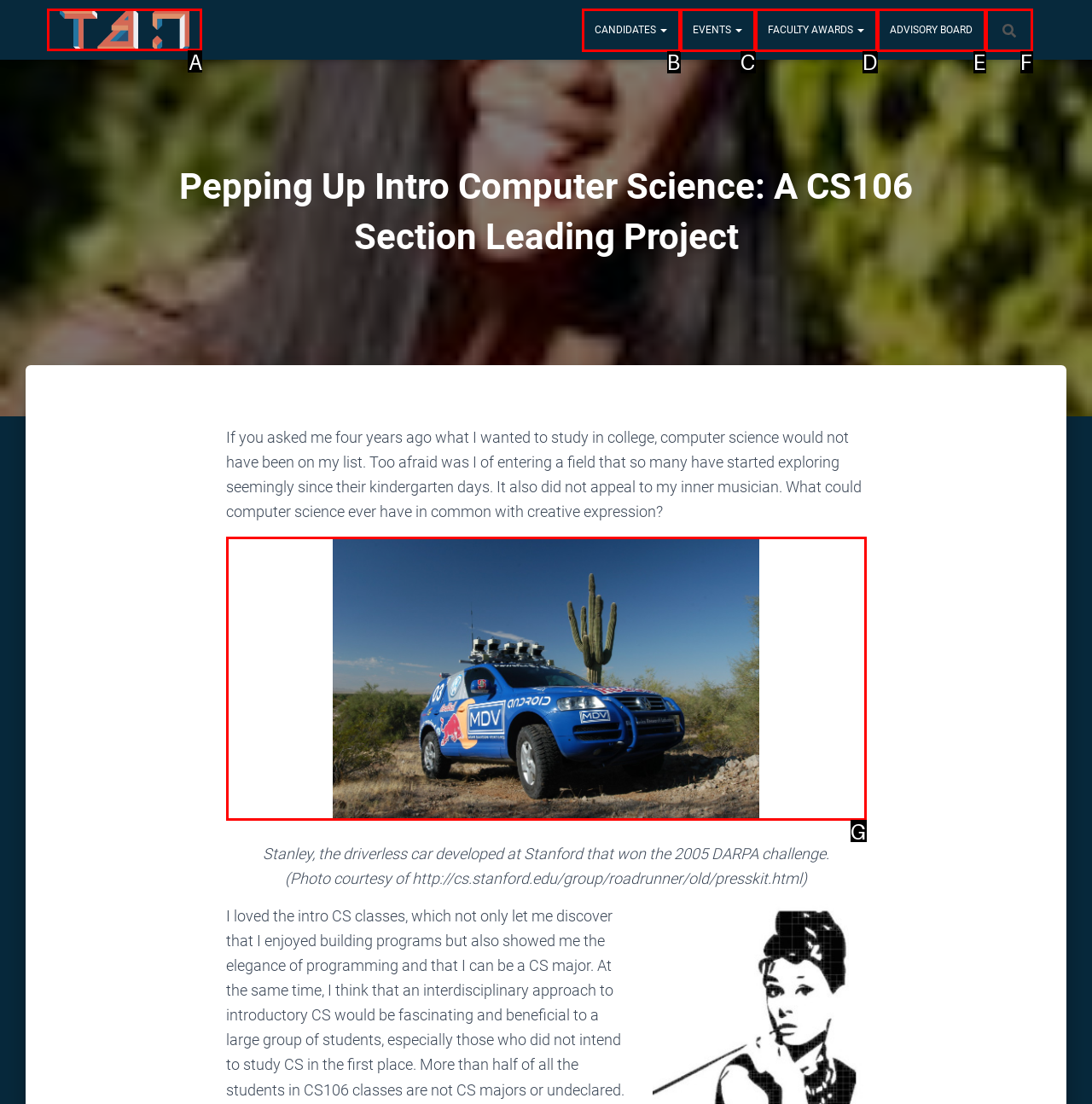Using the provided description: Advisory Board, select the most fitting option and return its letter directly from the choices.

E